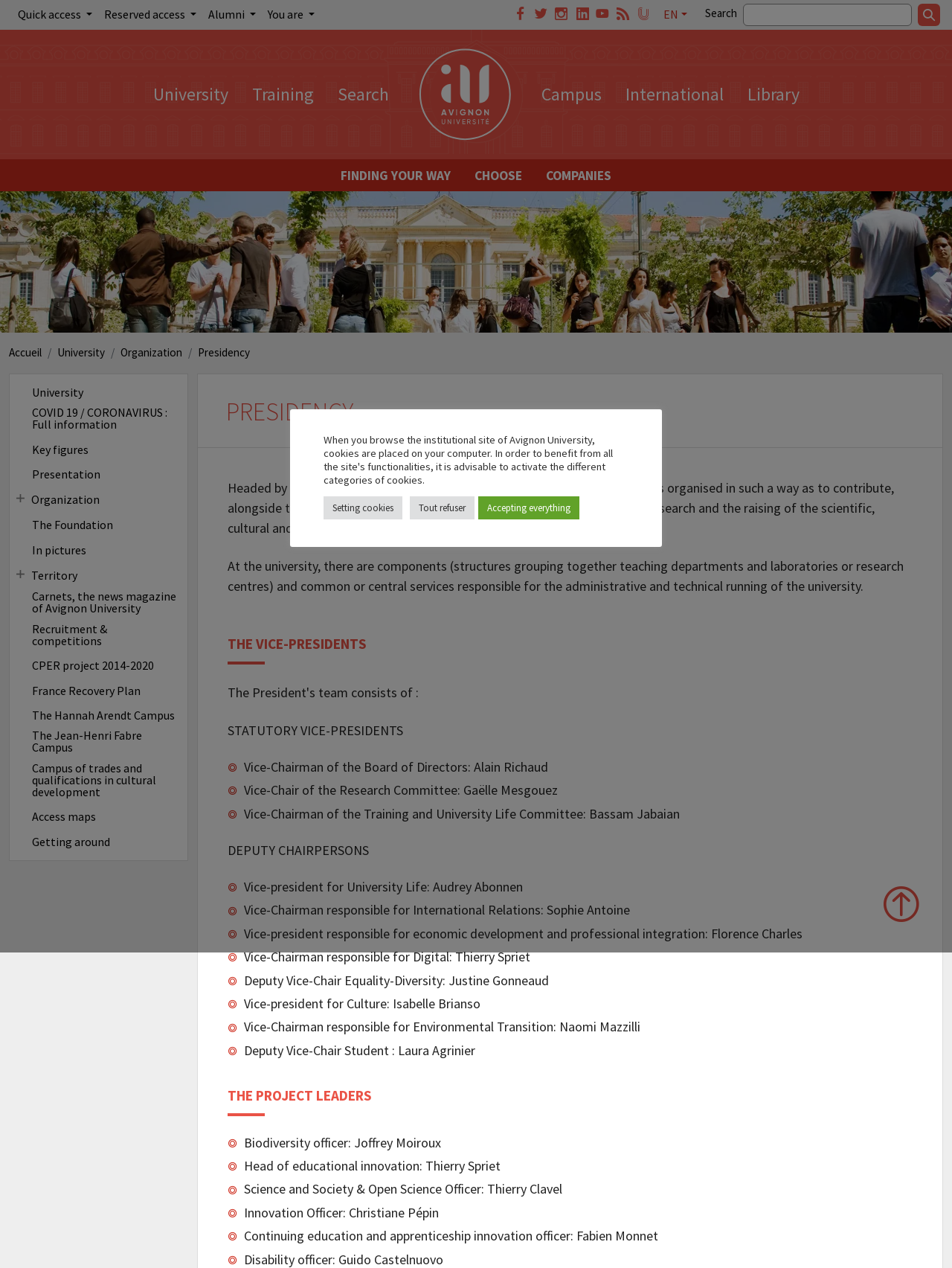What is the purpose of the university?
Please describe in detail the information shown in the image to answer the question.

I found the answer by looking at the text 'Headed by a President and governed by three central councils, the university is organised in such a way as to contribute, alongside the other structures of Higher Education, to the development of research and the raising of the scientific, cultural and professional level of the nation and individuals.' which indicates the purpose of the university.